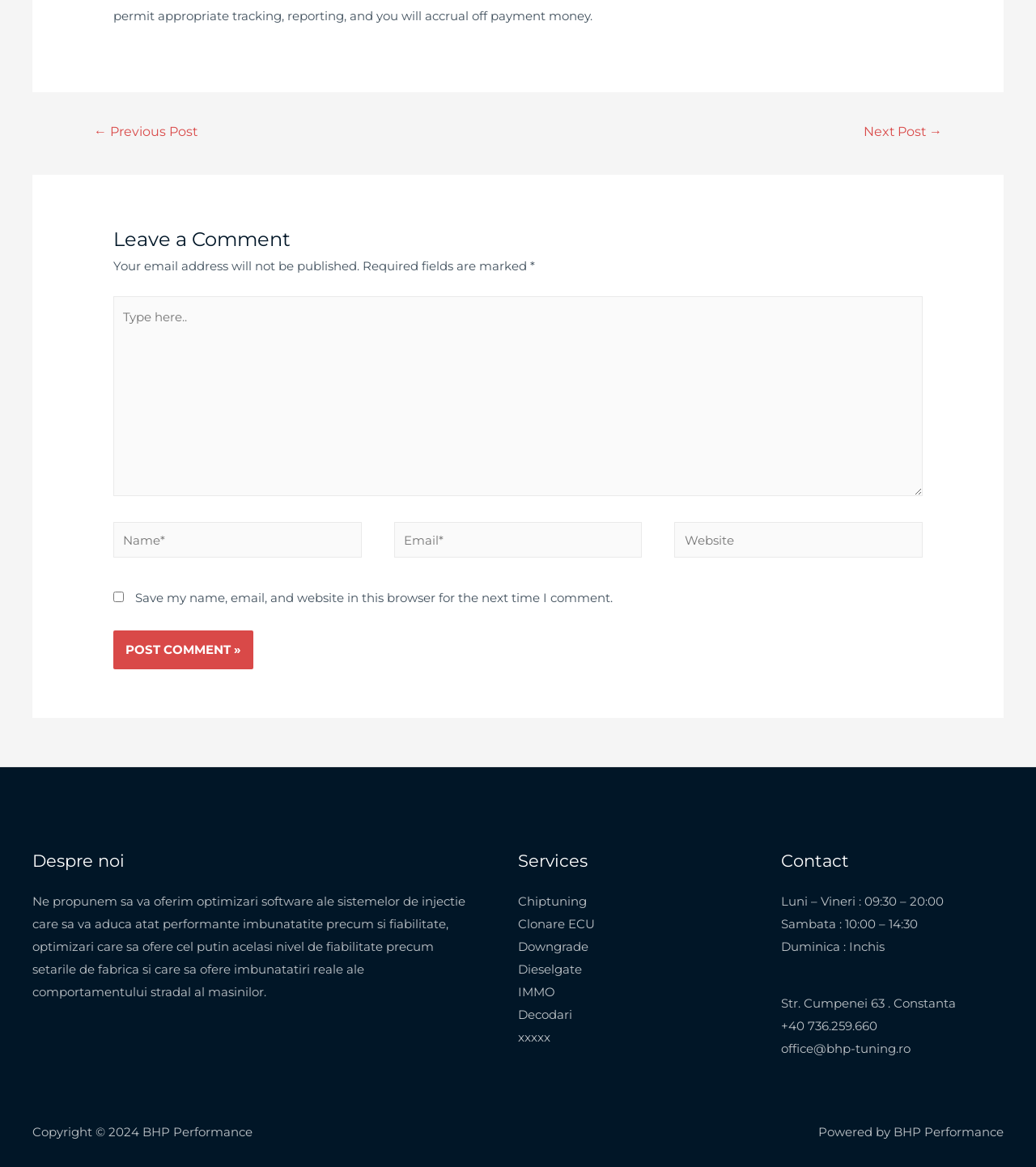Please find the bounding box for the UI component described as follows: "name="submit" value="Post Comment »"".

[0.109, 0.54, 0.245, 0.573]